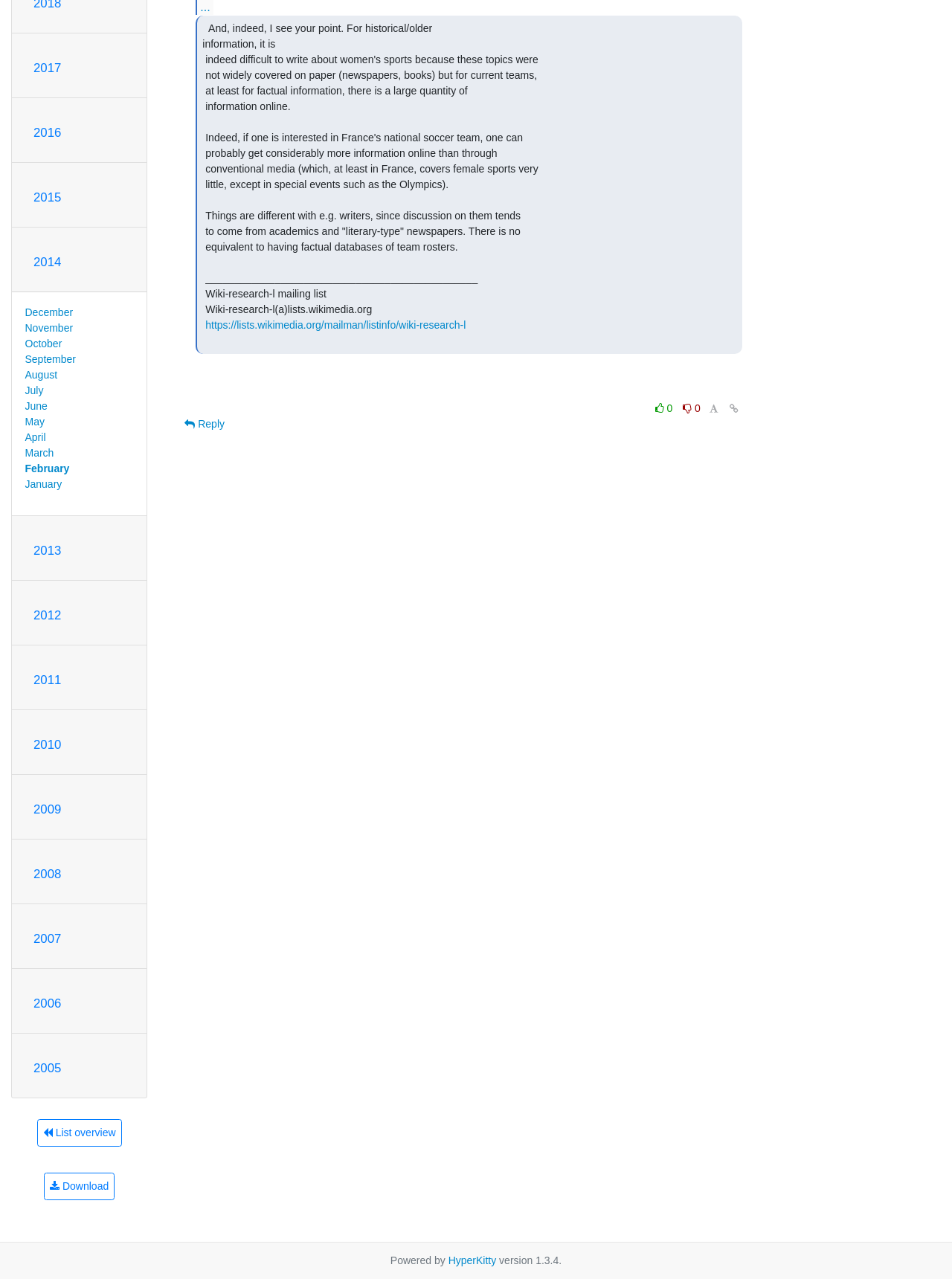Based on the element description October, identify the bounding box of the UI element in the given webpage screenshot. The coordinates should be in the format (top-left x, top-left y, bottom-right x, bottom-right y) and must be between 0 and 1.

[0.026, 0.264, 0.065, 0.273]